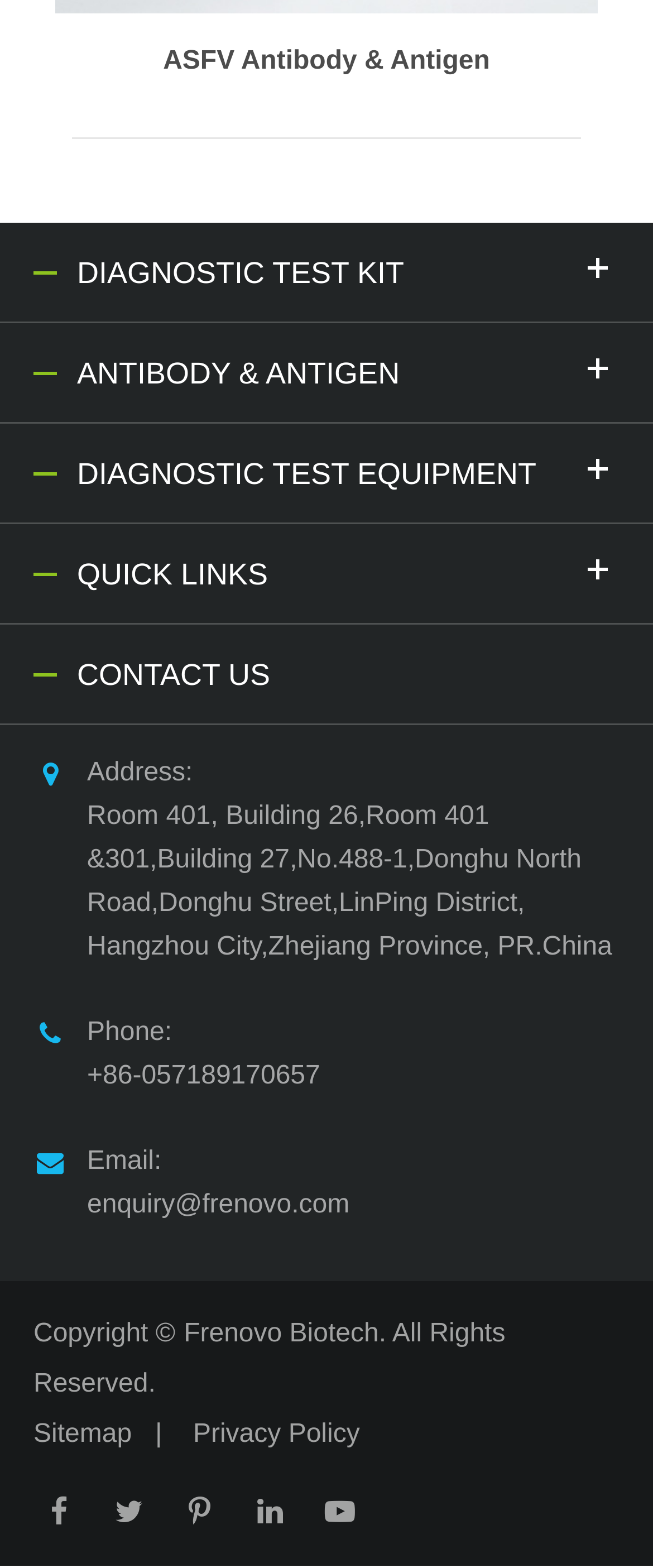Show the bounding box coordinates for the element that needs to be clicked to execute the following instruction: "Learn about gardening". Provide the coordinates in the form of four float numbers between 0 and 1, i.e., [left, top, right, bottom].

None